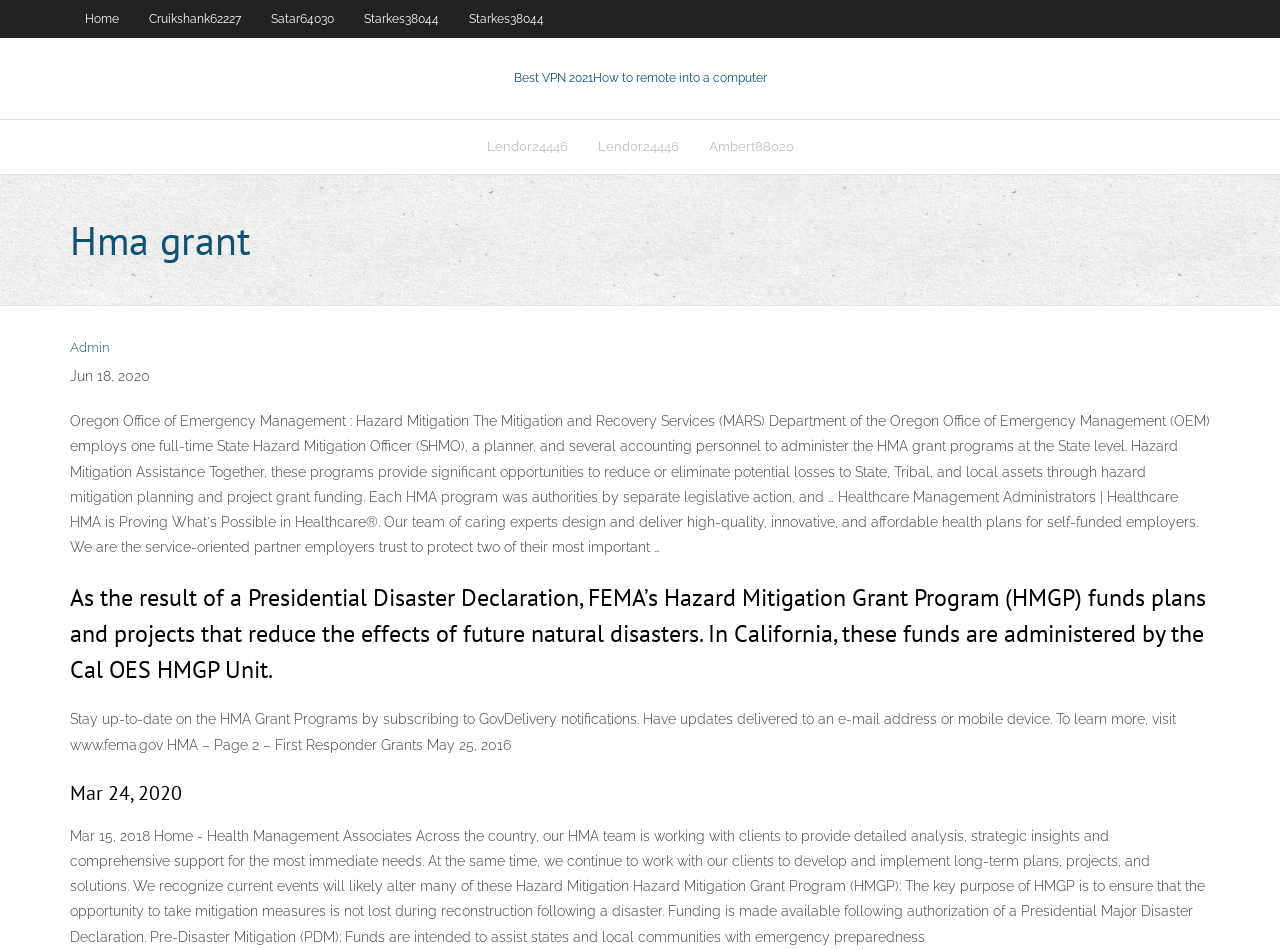Based on the image, provide a detailed response to the question:
What is the purpose of HMGP?

Based on the webpage content, HMGP stands for Hazard Mitigation Grant Program, and its purpose is to reduce the effects of future natural disasters, as stated in the heading 'As the result of a Presidential Disaster Declaration, FEMA’s Hazard Mitigation Grant Program (HMGP) funds plans and projects that reduce the effects of future natural disasters.'